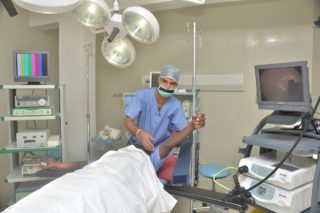What is the purpose of the bright surgical lights?
Answer the question in as much detail as possible.

The bright surgical lights overhead are used to enhance the sterile environment of the operating room, emphasizing the importance of cleanliness and care in medical procedures. This is particularly crucial in orthopedic procedures, where even the slightest contamination can have serious consequences.